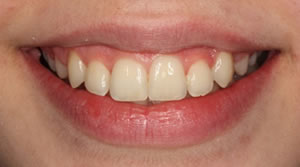Are the teeth aligned?
Please look at the screenshot and answer in one word or a short phrase.

Yes